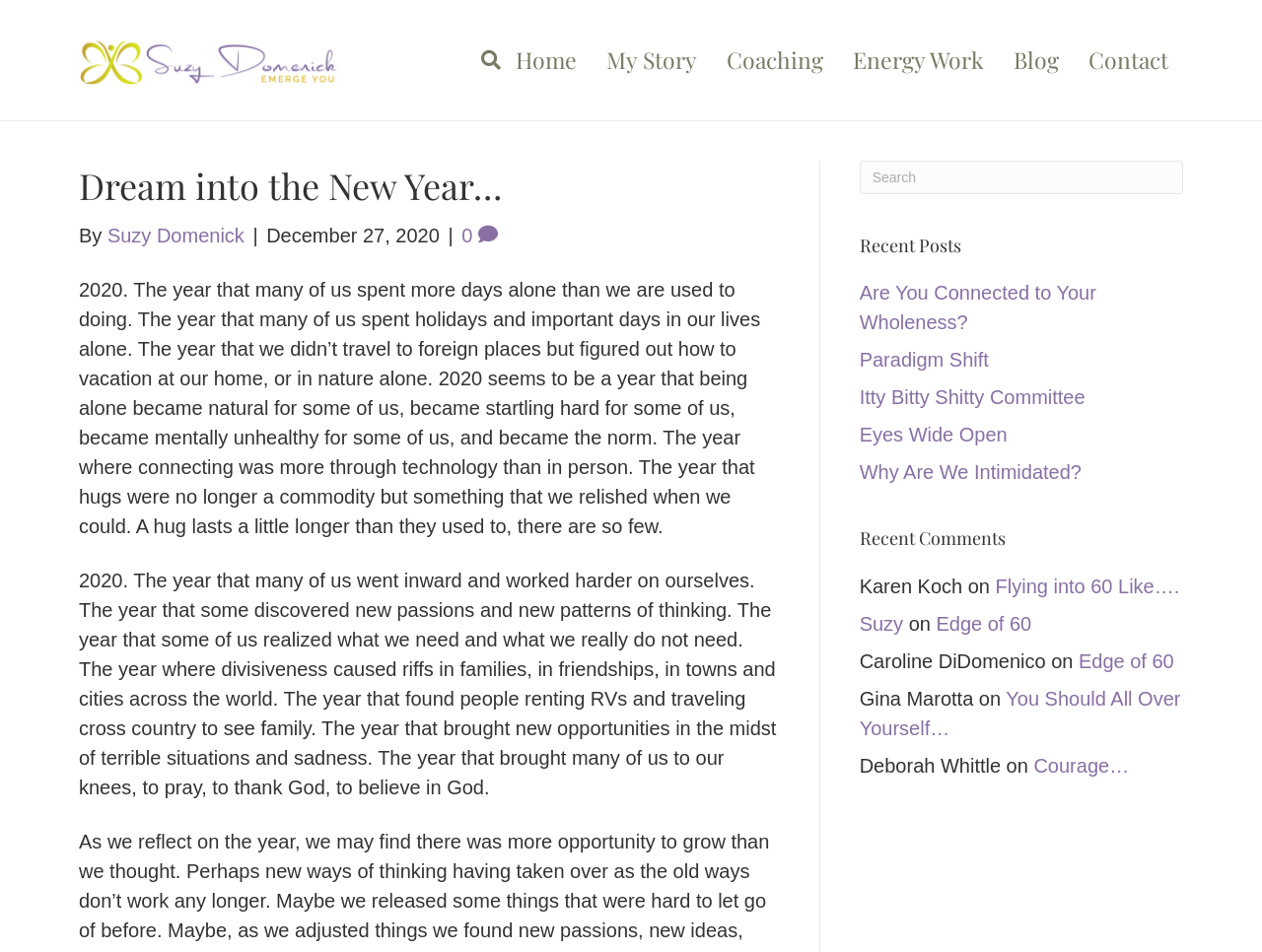Give a complete and precise description of the webpage's appearance.

This webpage is a blog post titled "Dream into the New Year…" by Suzy Domenick. At the top, there is a navigation menu with links to "Home", "My Story", "Coaching", "Energy Work", "Blog", and "Contact". Below the navigation menu, there is a header section with the title of the blog post, the author's name, and the date "December 27, 2020".

The main content of the blog post is divided into two paragraphs. The first paragraph reflects on the year 2020, describing how many people spent more time alone, celebrated holidays differently, and relied more on technology for connection. The second paragraph discusses how 2020 was a year of self-reflection, discovery, and growth for many individuals.

To the right of the main content, there are three sections. The top section is a search bar labeled "Search". Below the search bar, there is a section titled "Recent Posts" with links to five blog posts. The bottom section is titled "Recent Comments" and lists comments from various users, including their names, the post they commented on, and the date of the comment.

There is also an image of Suzy Domenick at the top left of the page, and a small icon with a search symbol () next to the "Home" link in the navigation menu.